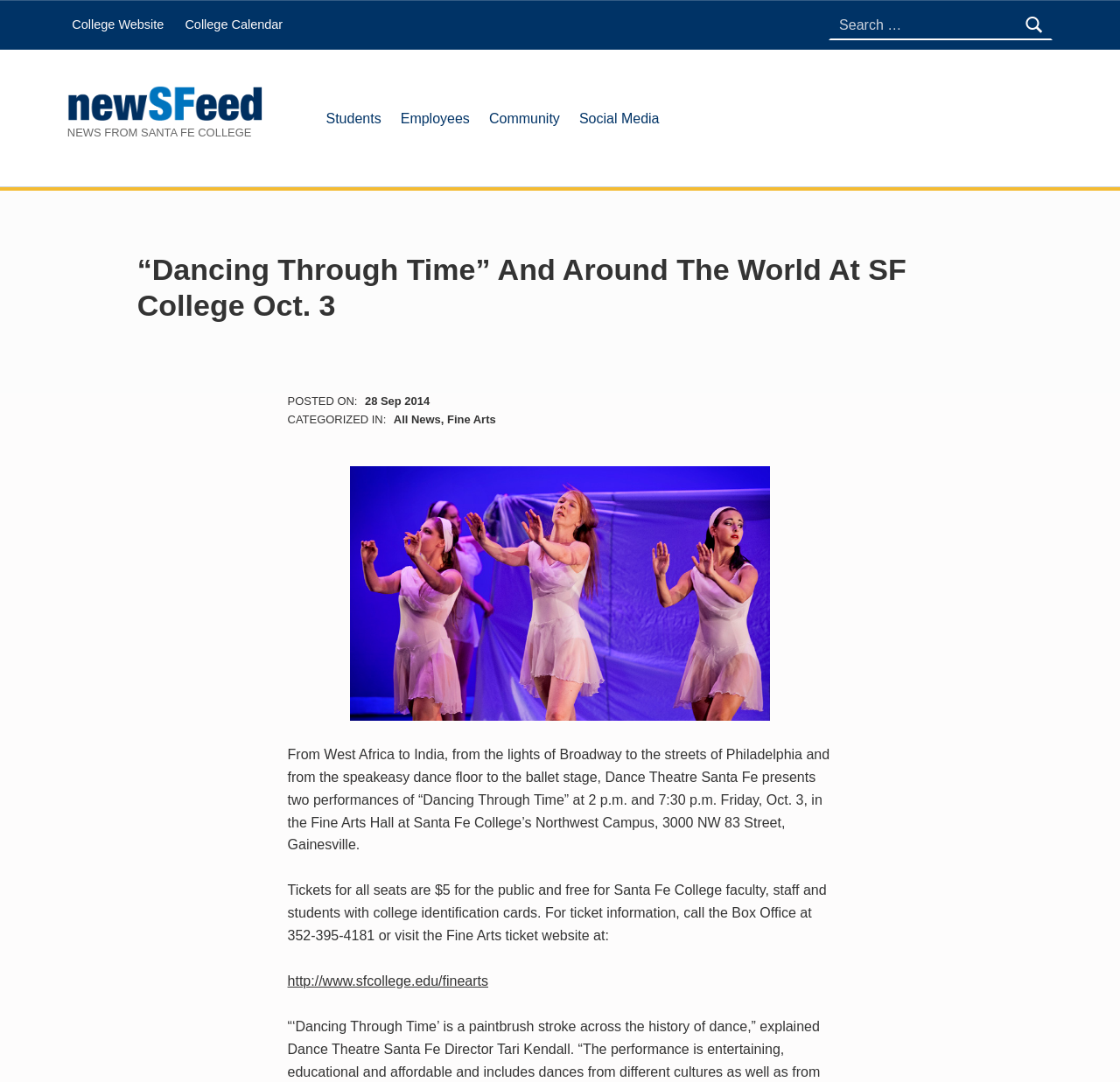What is the event being presented by Dance Theatre Santa Fe? Based on the screenshot, please respond with a single word or phrase.

Dancing Through Time